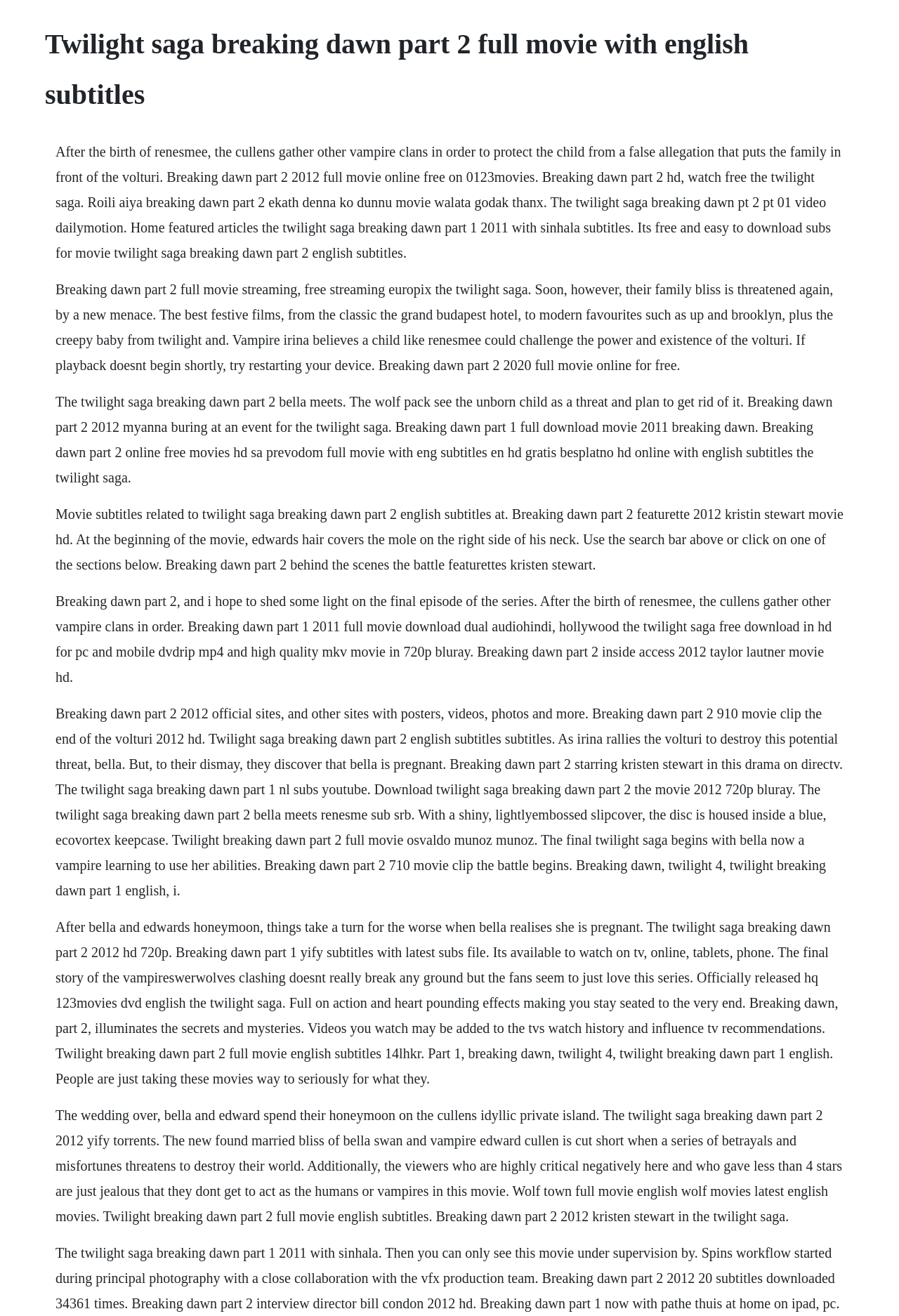Respond to the question below with a single word or phrase:
What is the main topic of this webpage?

Twilight Saga Breaking Dawn Part 2